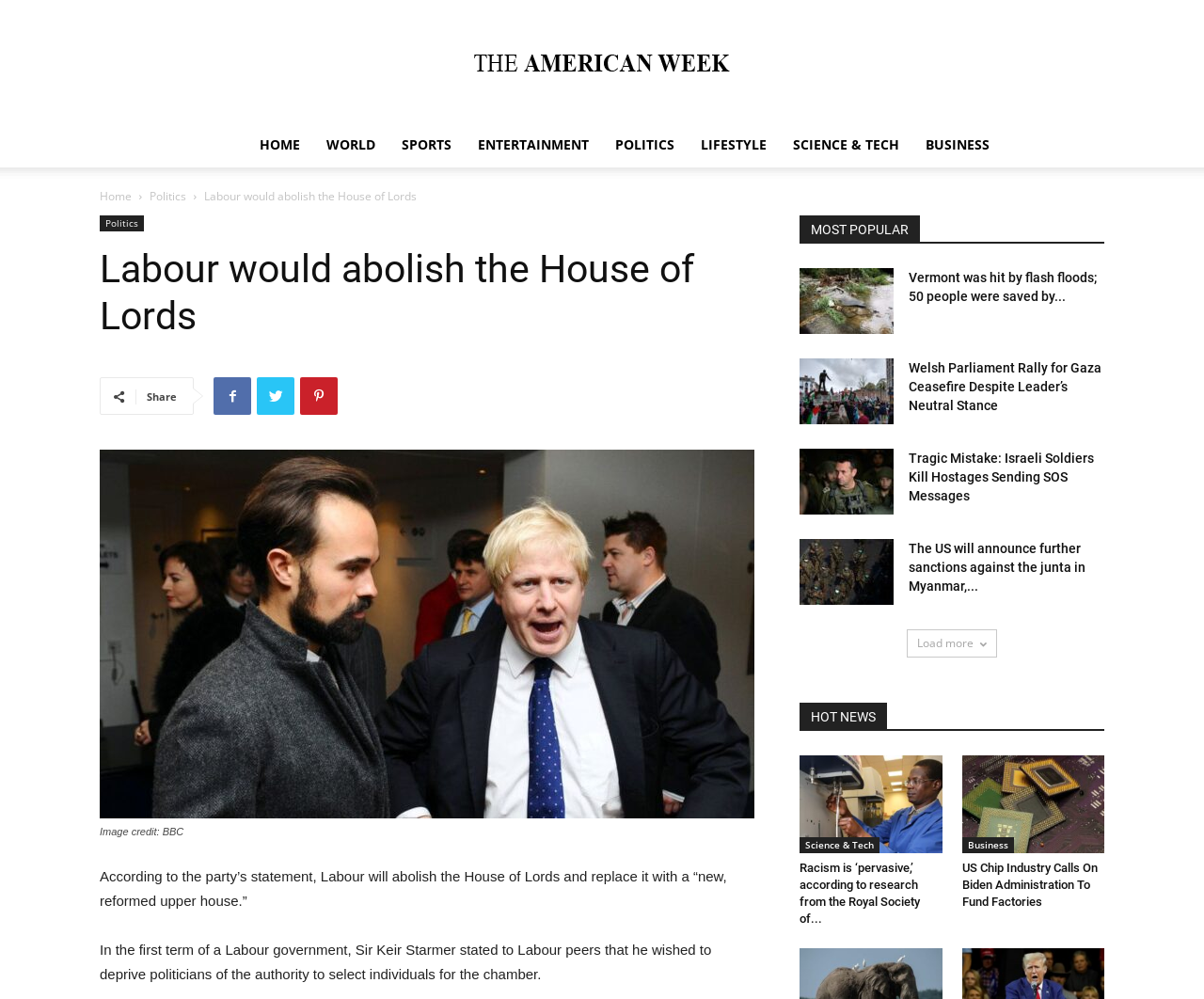What is the main topic of the article?
Give a detailed explanation using the information visible in the image.

Based on the webpage, the main topic of the article is about Labour's plan to abolish the House of Lords, as indicated by the heading 'Labour would abolish the House of Lords' and the subsequent paragraphs discussing the details of the plan.